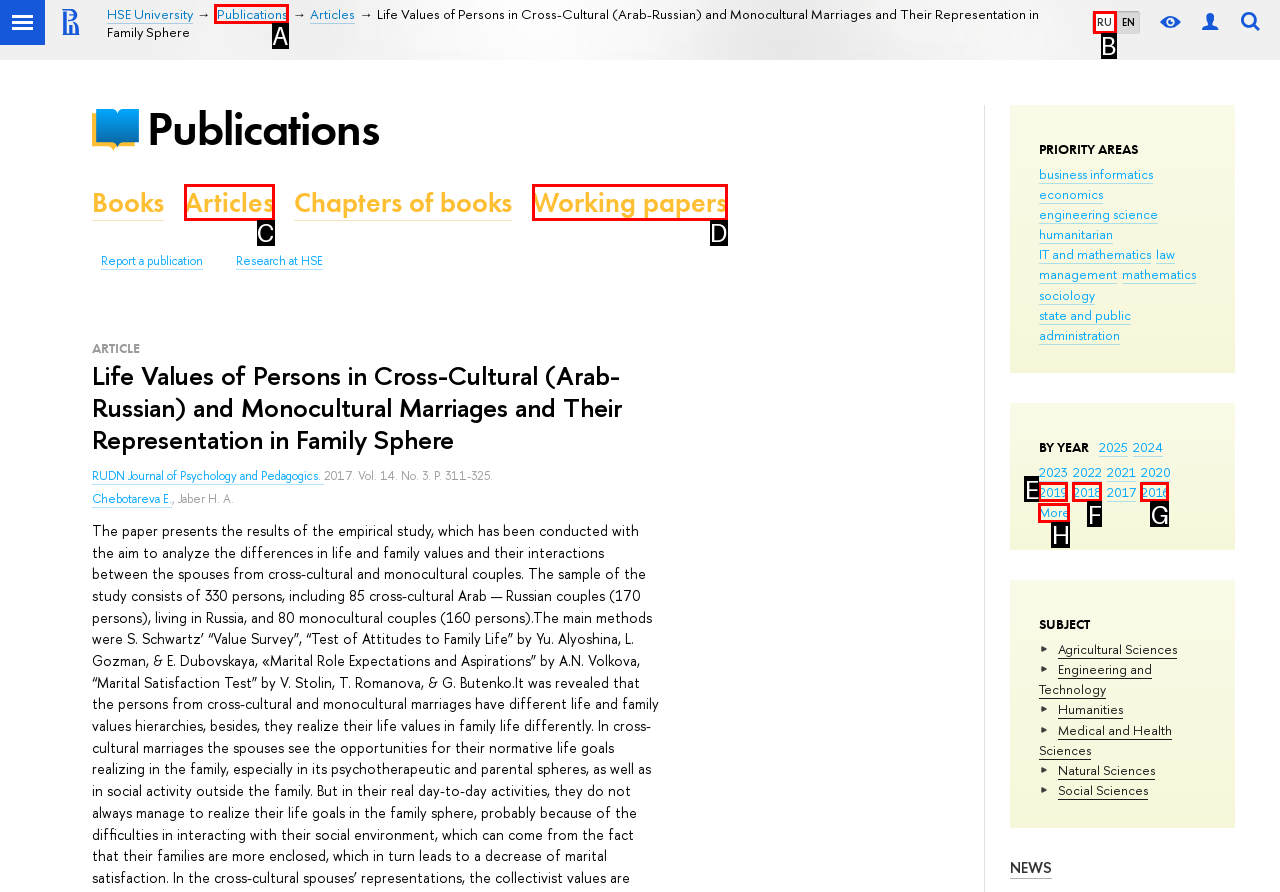Select the appropriate bounding box to fulfill the task: Switch to Russian language Respond with the corresponding letter from the choices provided.

B